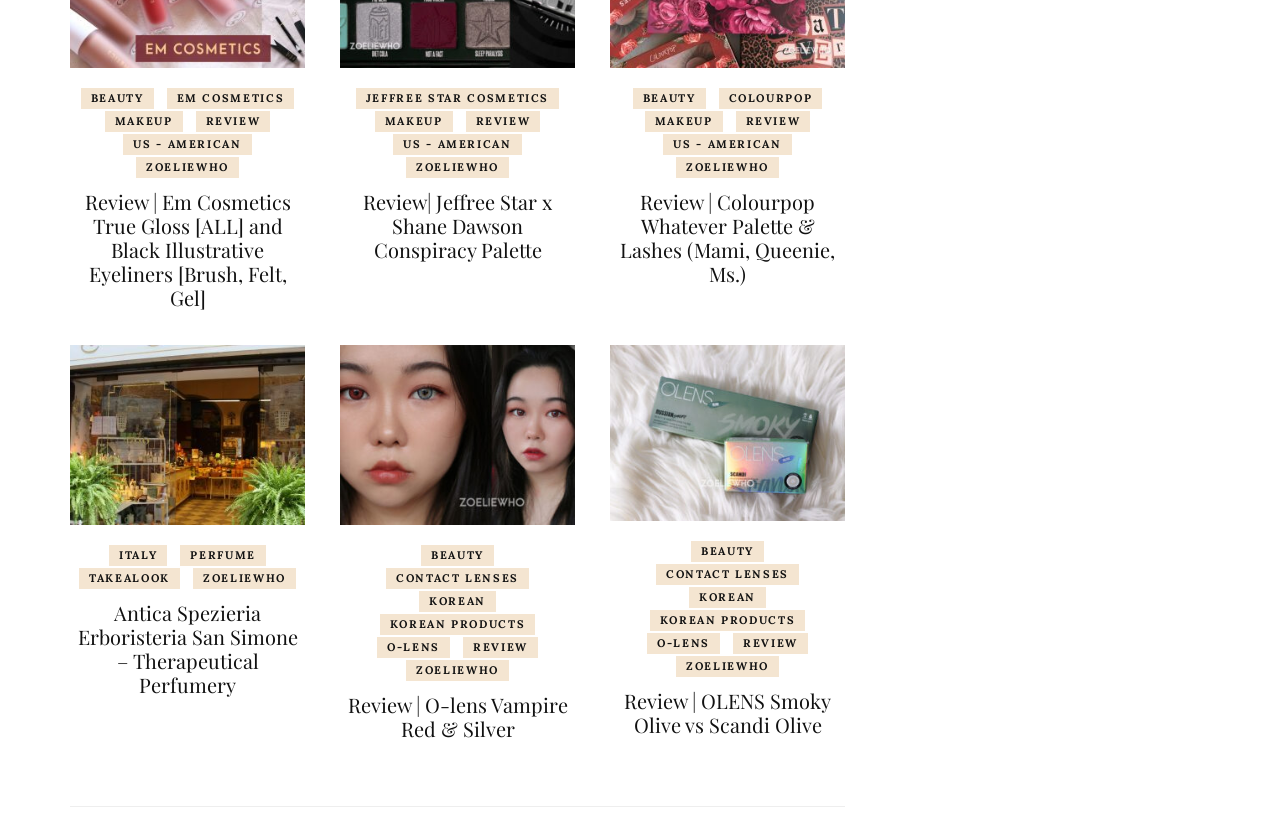Using the element description: "Beauty", determine the bounding box coordinates for the specified UI element. The coordinates should be four float numbers between 0 and 1, [left, top, right, bottom].

[0.494, 0.108, 0.551, 0.134]